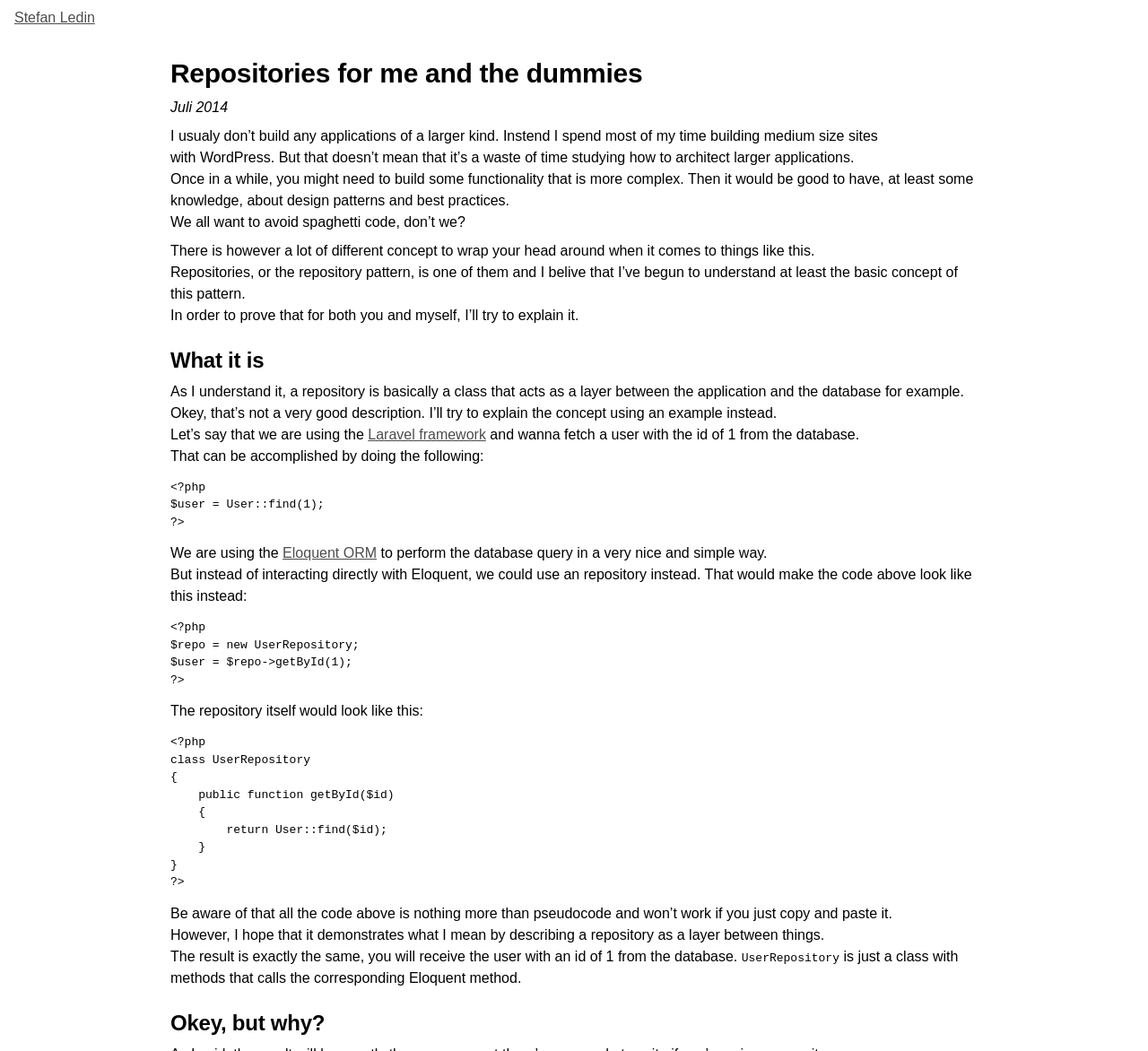Explain the webpage in detail, including its primary components.

This webpage is a personal blog post by Stefan Ledin, focused on explaining the concept of repositories in software development. At the top, there is a link to the author's name, followed by a heading that reads "Repositories for me and the dummies" and a timestamp indicating the post was published in July 2014.

Below the heading, there is a block of text that introduces the topic, explaining that the author usually builds medium-sized websites with WordPress but wants to share their understanding of design patterns and best practices for larger applications. The text is divided into several paragraphs, each discussing the importance of avoiding spaghetti code and the complexity of concepts like repositories.

The next section is headed "What it is," which provides a detailed explanation of the repository pattern. The author uses an example to illustrate the concept, describing a repository as a class that acts as a layer between the application and the database. The example involves fetching a user with a specific ID from a database using the Laravel framework and Eloquent ORM.

The text is accompanied by code snippets in PHP, which demonstrate how to use a repository to perform database queries. The code is formatted with line breaks and indentation, making it easy to read.

Throughout the page, there are 7 headings, 2 links, and 24 blocks of static text, including code snippets. The text is well-structured and easy to follow, with each section building on the previous one to provide a comprehensive explanation of the repository pattern.